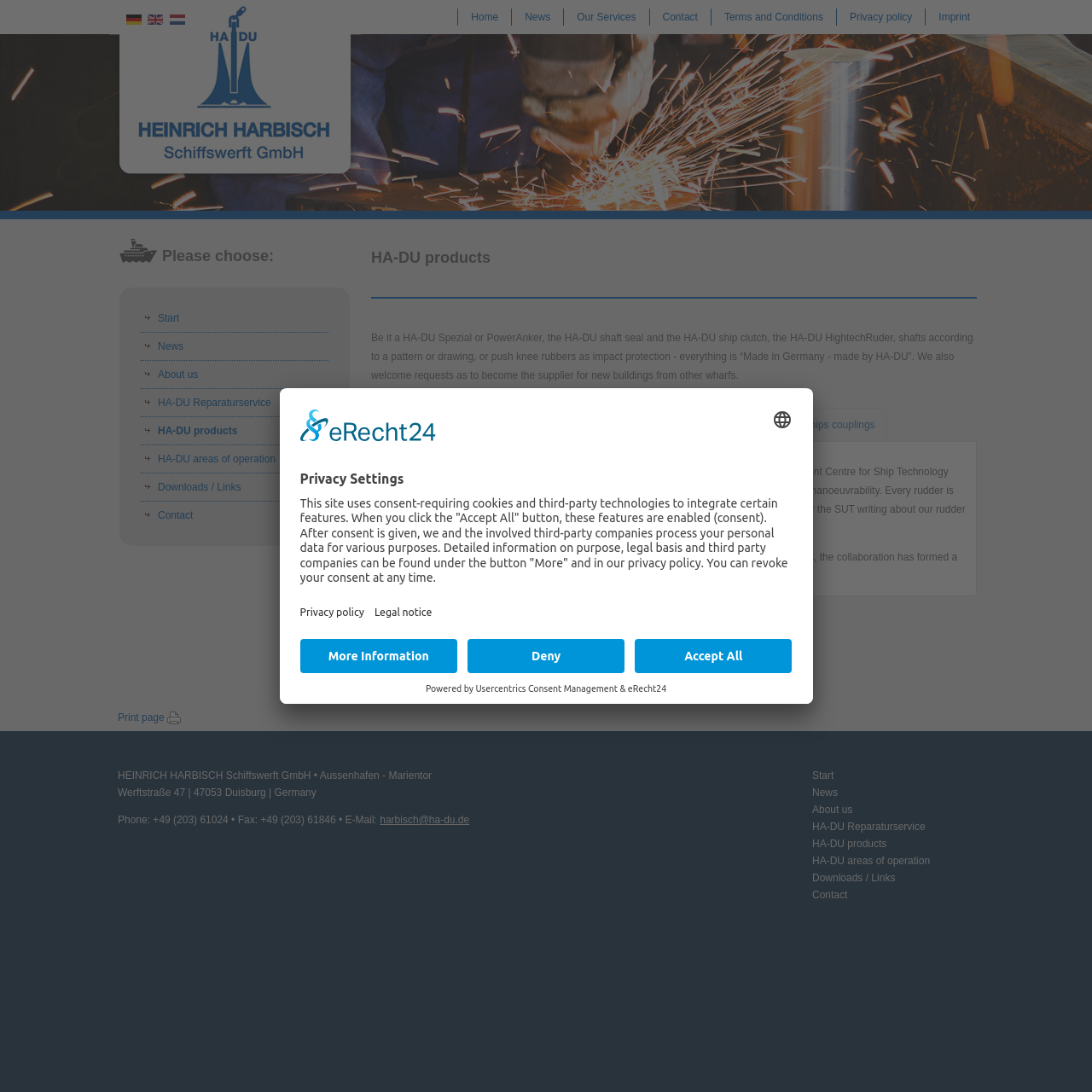By analyzing the image, answer the following question with a detailed response: What is the address of the company?

The address of the company can be found at the bottom of the webpage, in the 'HEINRICH HARBISCH Schiffswerft GmbH' section, which provides the full address of the company.